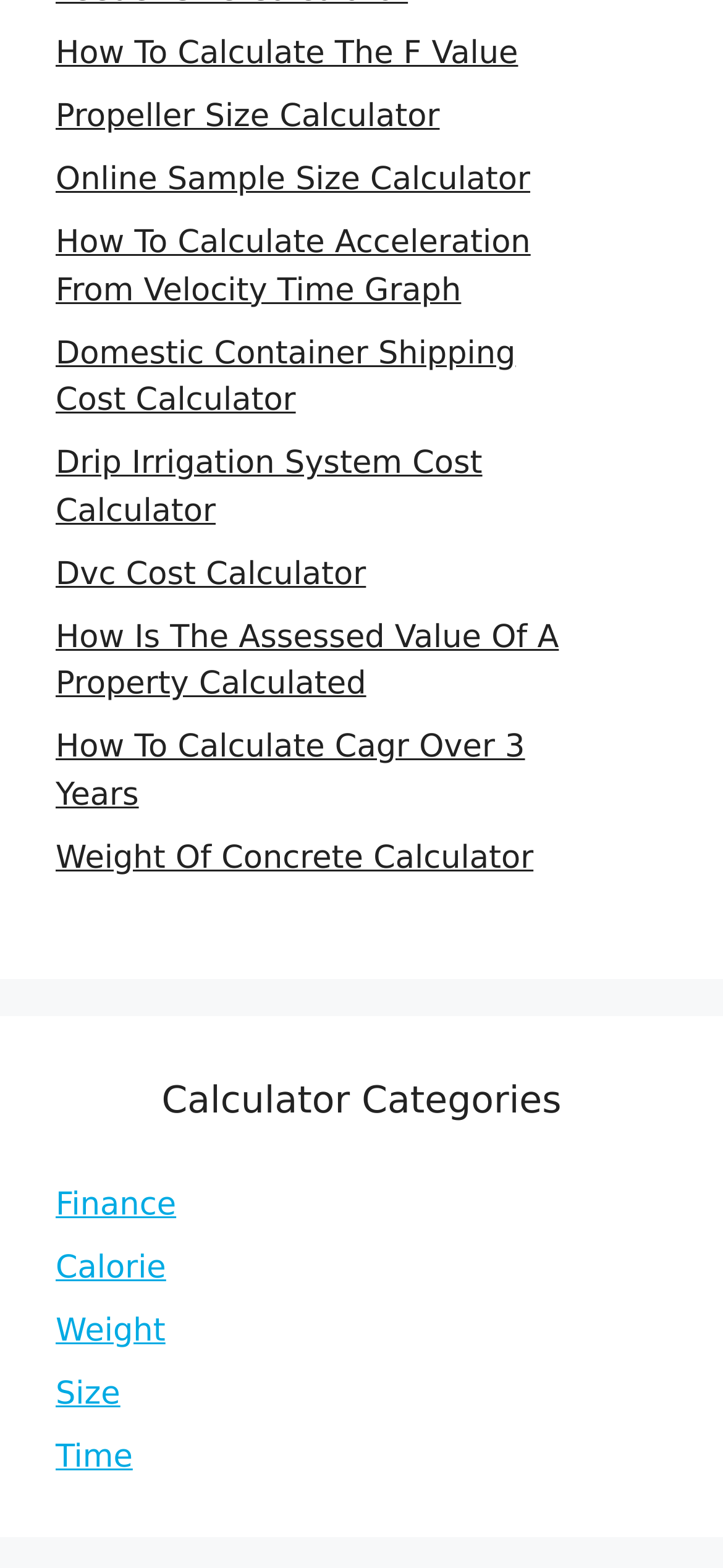Highlight the bounding box coordinates of the element you need to click to perform the following instruction: "Explore 'Calculator Categories'."

[0.077, 0.683, 0.923, 0.718]